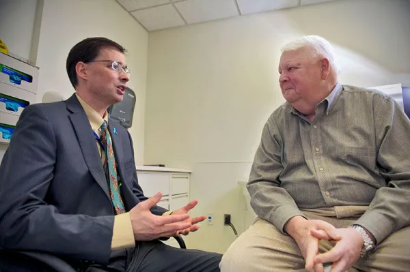Explain what is happening in the image with as much detail as possible.

In this image, Dr. James Gulley, a prominent researcher in immunotherapy, is engaged in a thoughtful conversation with a patient. The setting appears to be a medical office, evidenced by the clinical backdrop and lighting. Dr. Gulley, dressed in a professional suit with a colorful tie, uses expressive hand gestures as he discusses the patient’s treatment options. The patient, a senior man in a button-up shirt, listens attentively, indicative of their shared focus on the critical topic of Merkel cell carcinoma, a rare and aggressive skin cancer. This interaction underscores the importance of patient communication in medical care, reflecting the dedication of healthcare professionals in providing support and information to those affected by serious conditions.